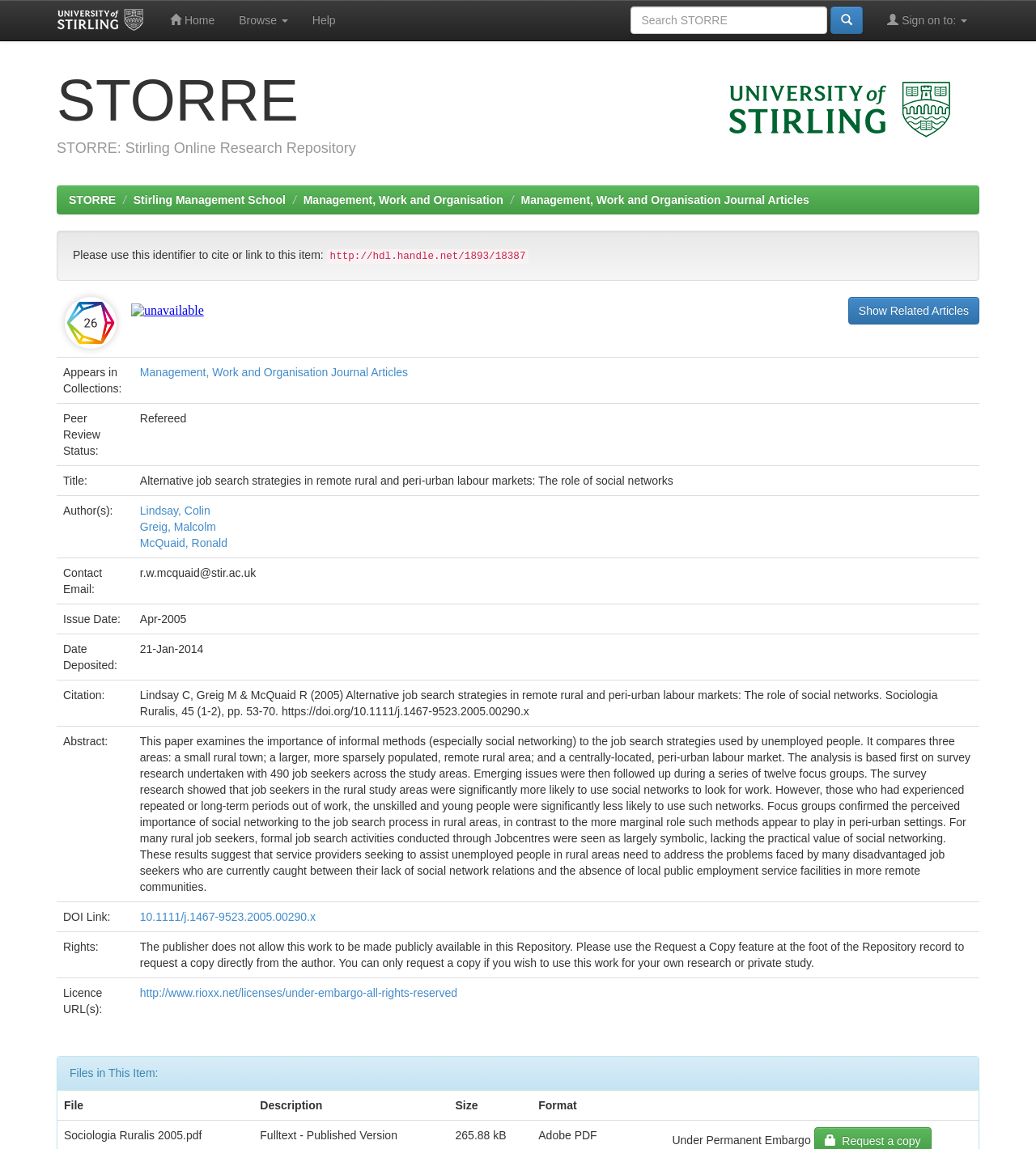Find the bounding box coordinates of the clickable element required to execute the following instruction: "Click on Home". Provide the coordinates as four float numbers between 0 and 1, i.e., [left, top, right, bottom].

[0.152, 0.0, 0.219, 0.035]